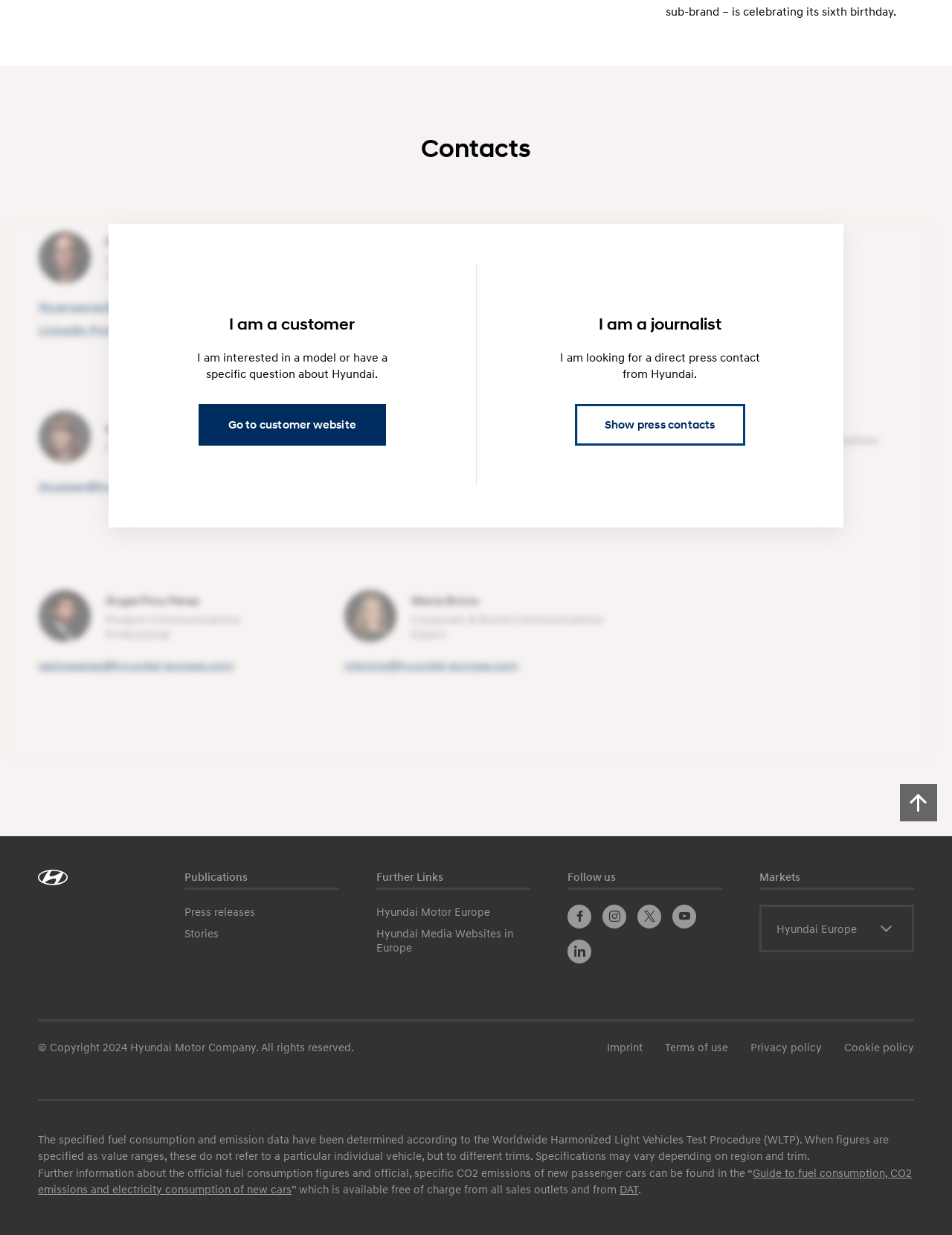Determine the bounding box coordinates of the clickable region to execute the instruction: "Click the 'Home' link". The coordinates should be four float numbers between 0 and 1, denoted as [left, top, right, bottom].

None